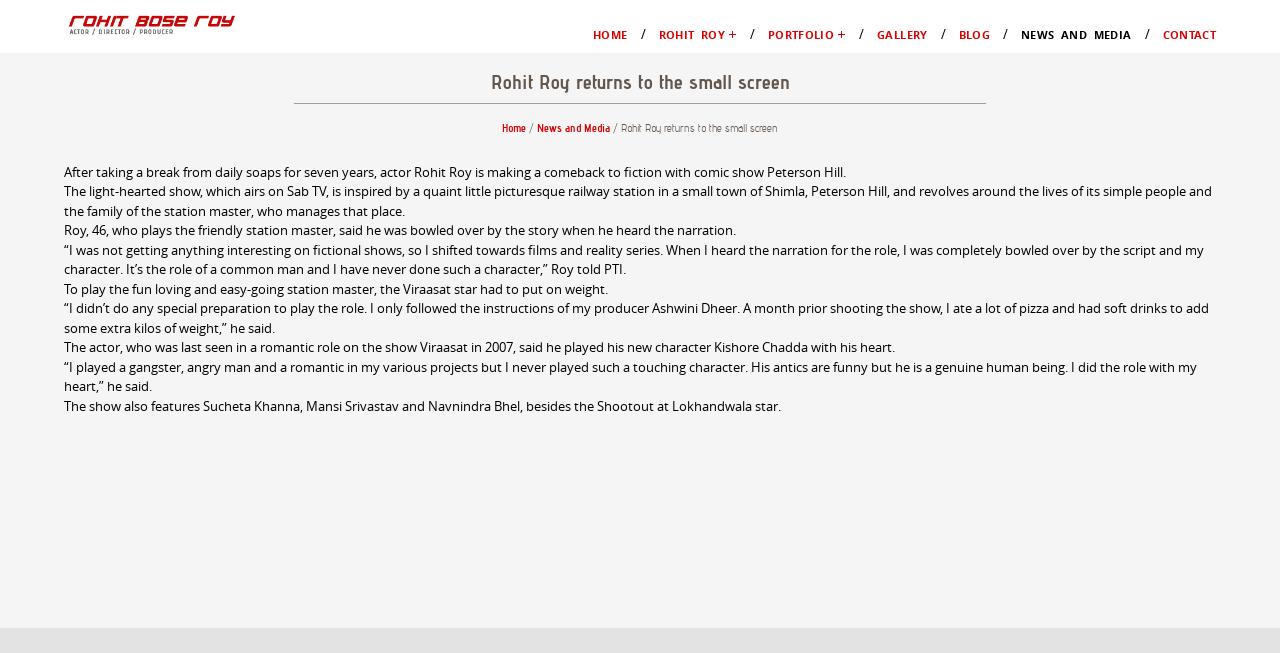Identify the bounding box coordinates for the UI element mentioned here: "Rohit Roy". Provide the coordinates as four float values between 0 and 1, i.e., [left, top, right, bottom].

[0.514, 0.026, 0.566, 0.109]